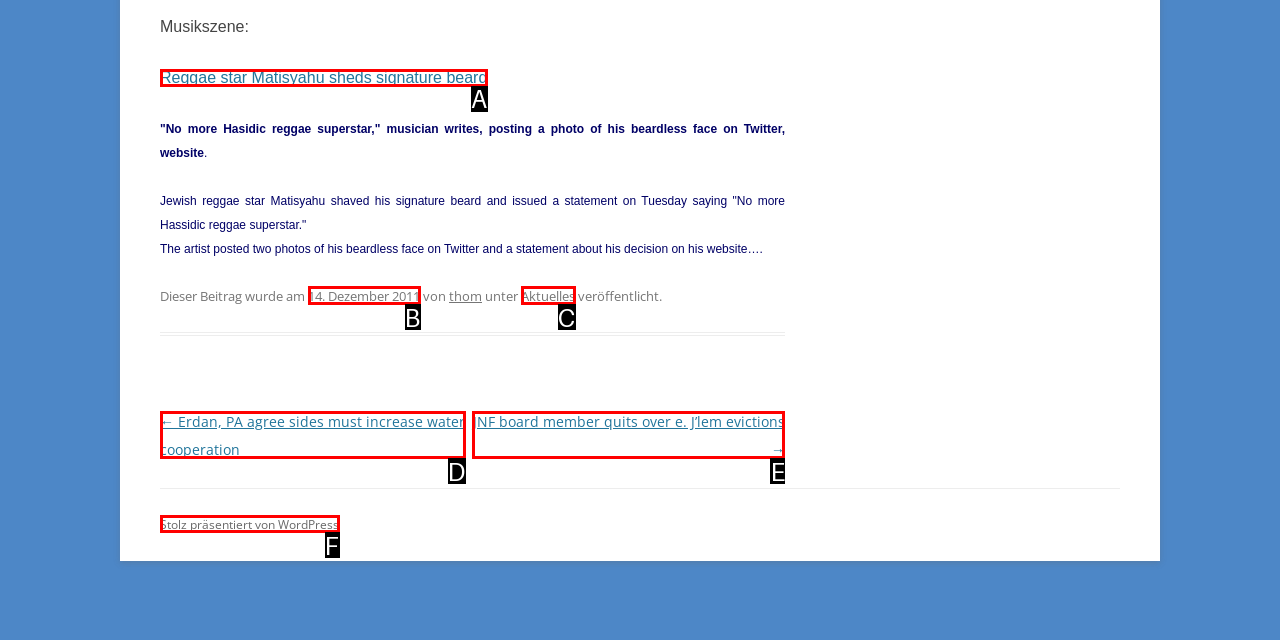Which lettered option matches the following description: 14. Dezember 2011
Provide the letter of the matching option directly.

B